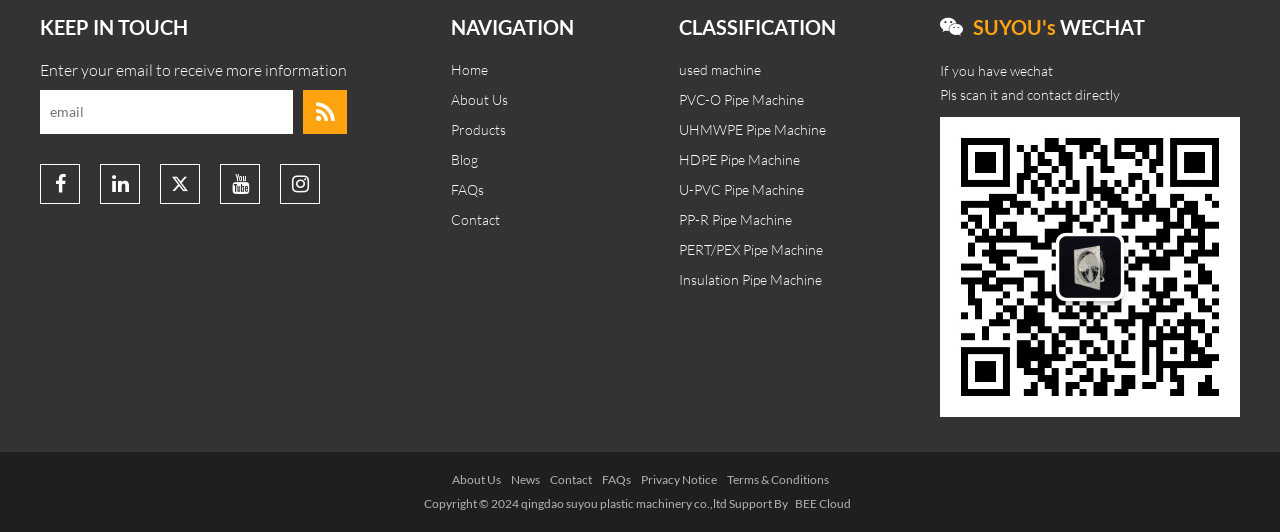Please locate the bounding box coordinates of the element that should be clicked to achieve the given instruction: "View PVC-O Pipe Machine".

[0.53, 0.103, 0.653, 0.16]